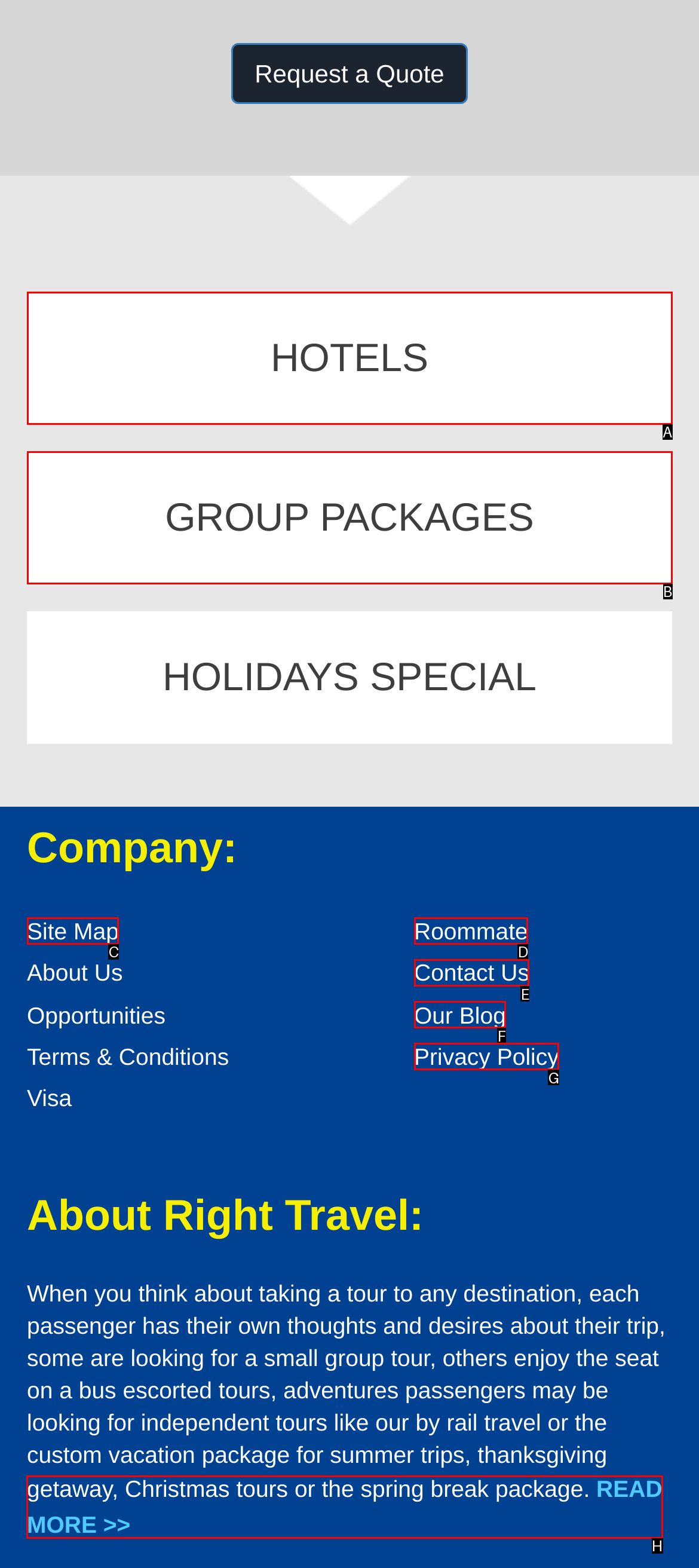Tell me the letter of the correct UI element to click for this instruction: Read more about Right Travel. Answer with the letter only.

H